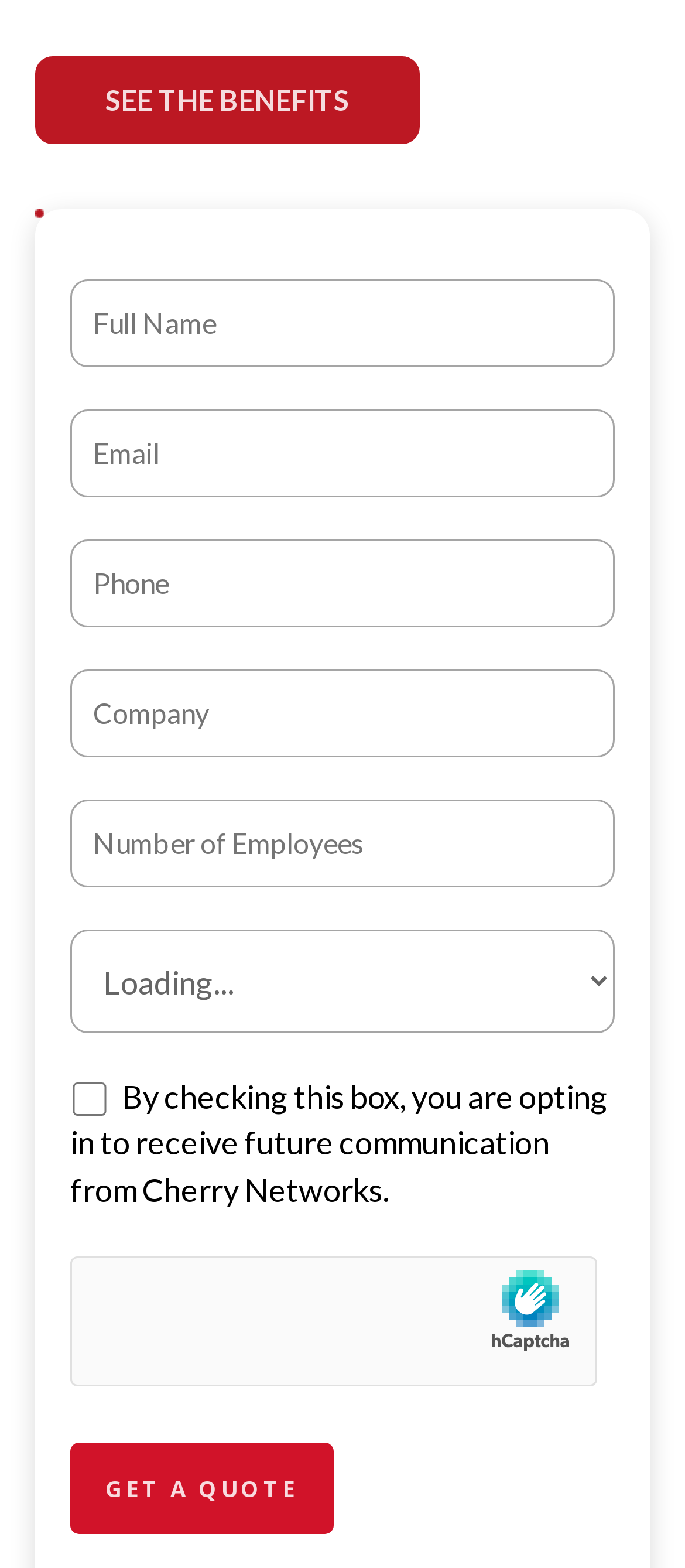Please locate the bounding box coordinates of the element that should be clicked to complete the given instruction: "Fill in Full Name".

[0.103, 0.179, 0.897, 0.235]